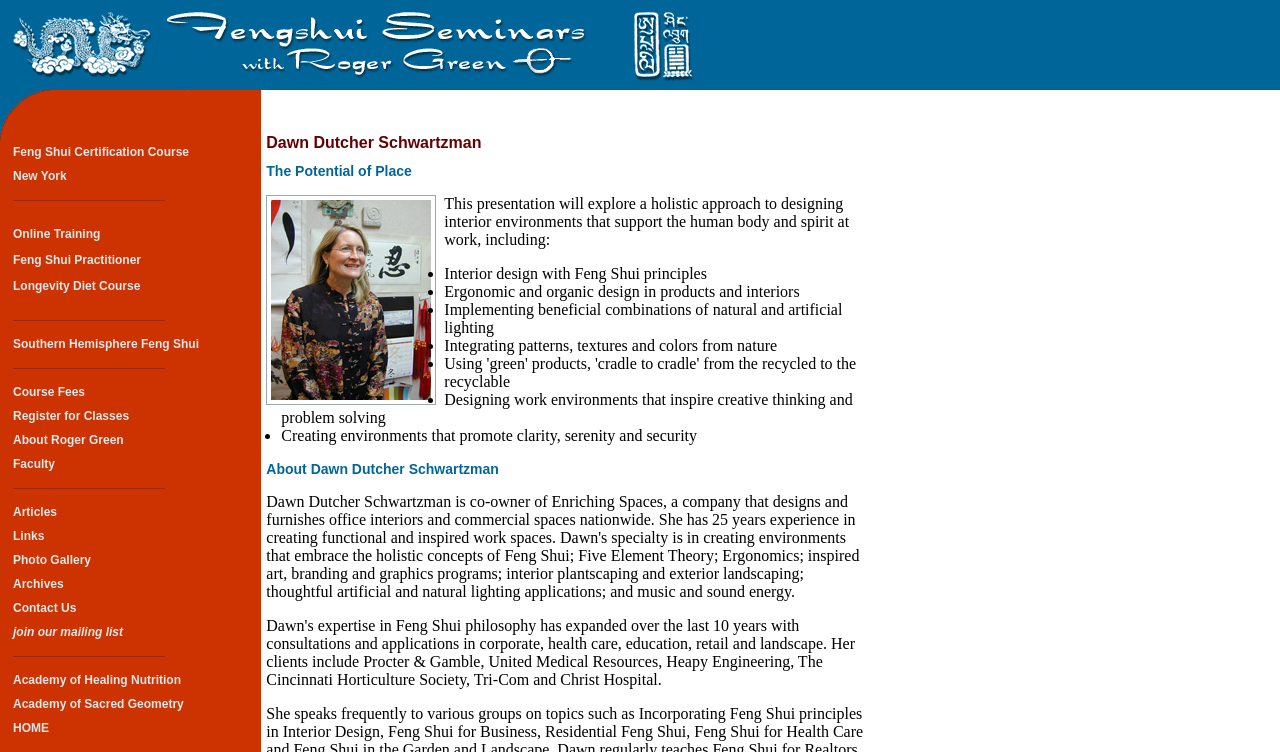Carefully observe the image and respond to the question with a detailed answer:
What is the purpose of the 'Register for Classes' link?

I found the answer by looking at the link element with the text 'Register for Classes' which suggests that the purpose of the link is to allow users to register for classes.